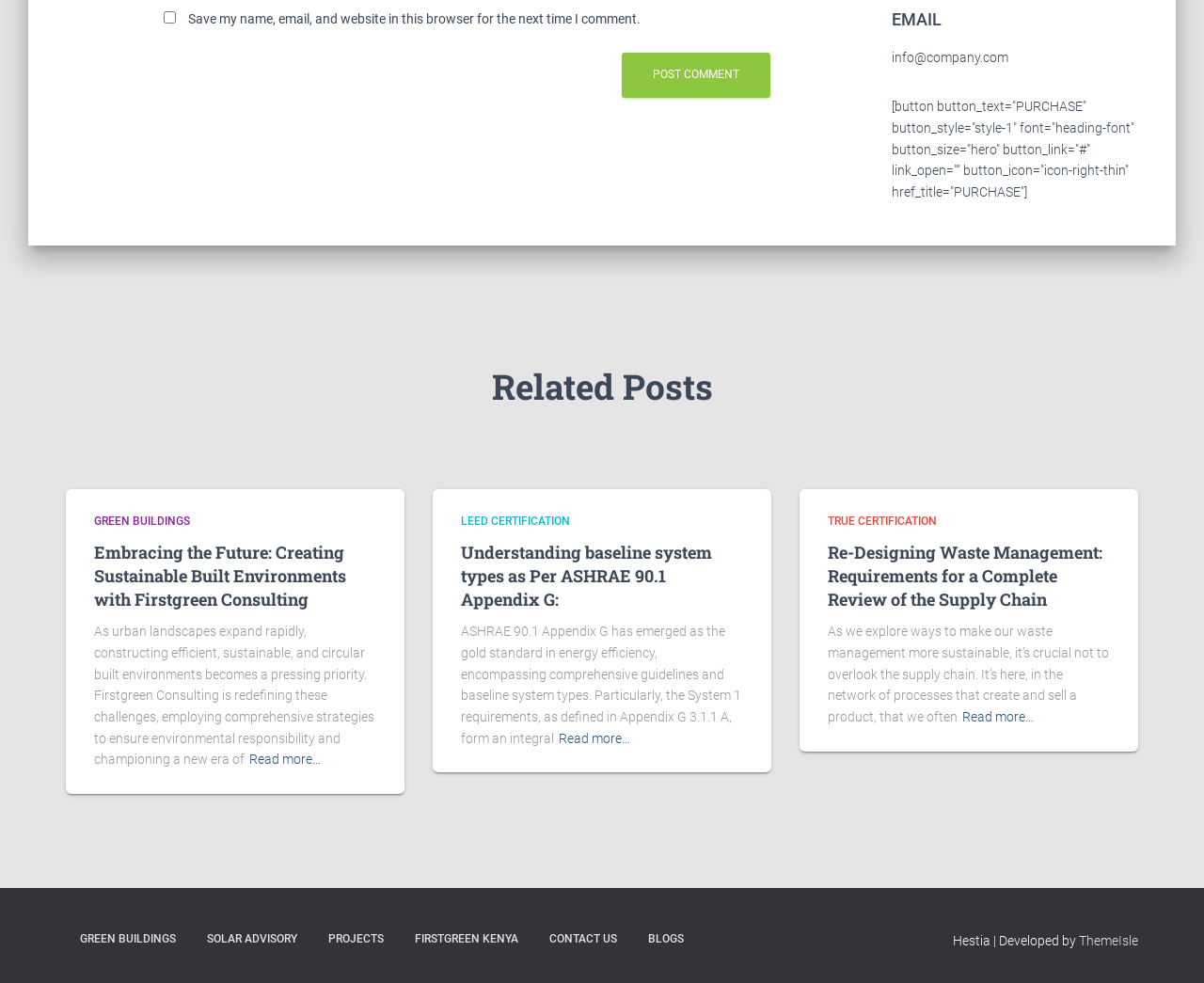Find the bounding box of the element with the following description: "Read more…". The coordinates must be four float numbers between 0 and 1, formatted as [left, top, right, bottom].

[0.207, 0.762, 0.266, 0.784]